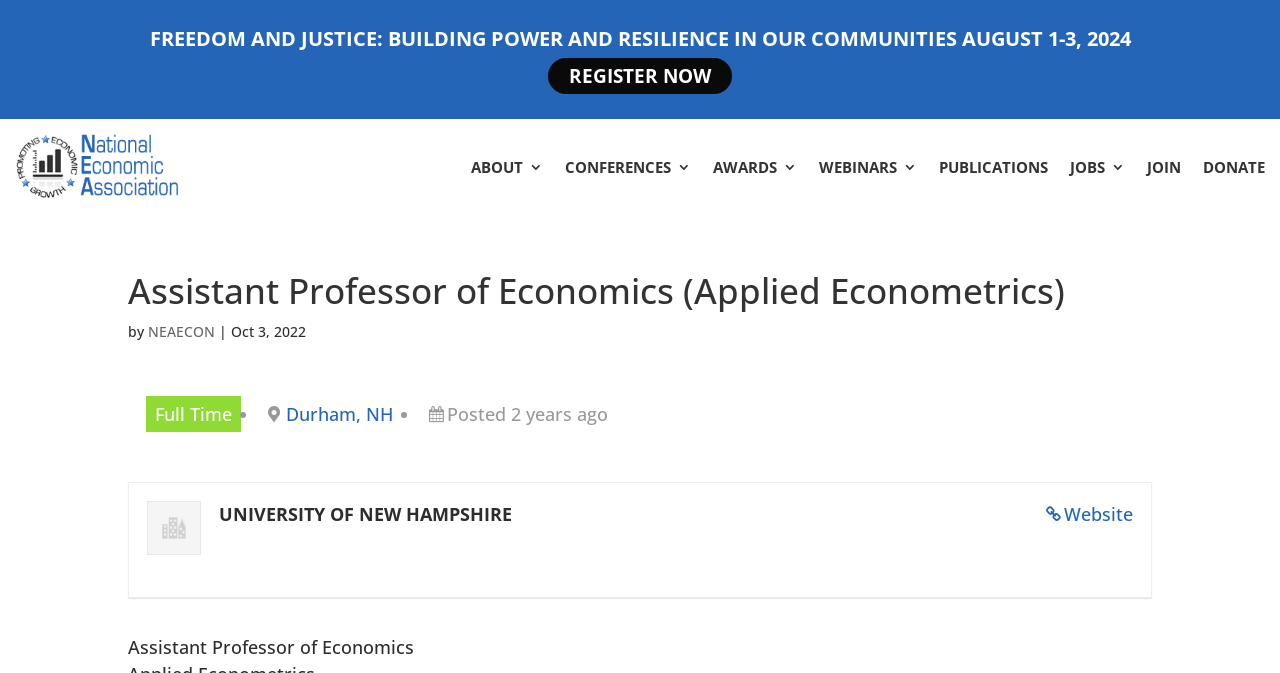Locate the bounding box coordinates of the element that should be clicked to fulfill the instruction: "explore job opportunities".

[0.836, 0.192, 0.879, 0.305]